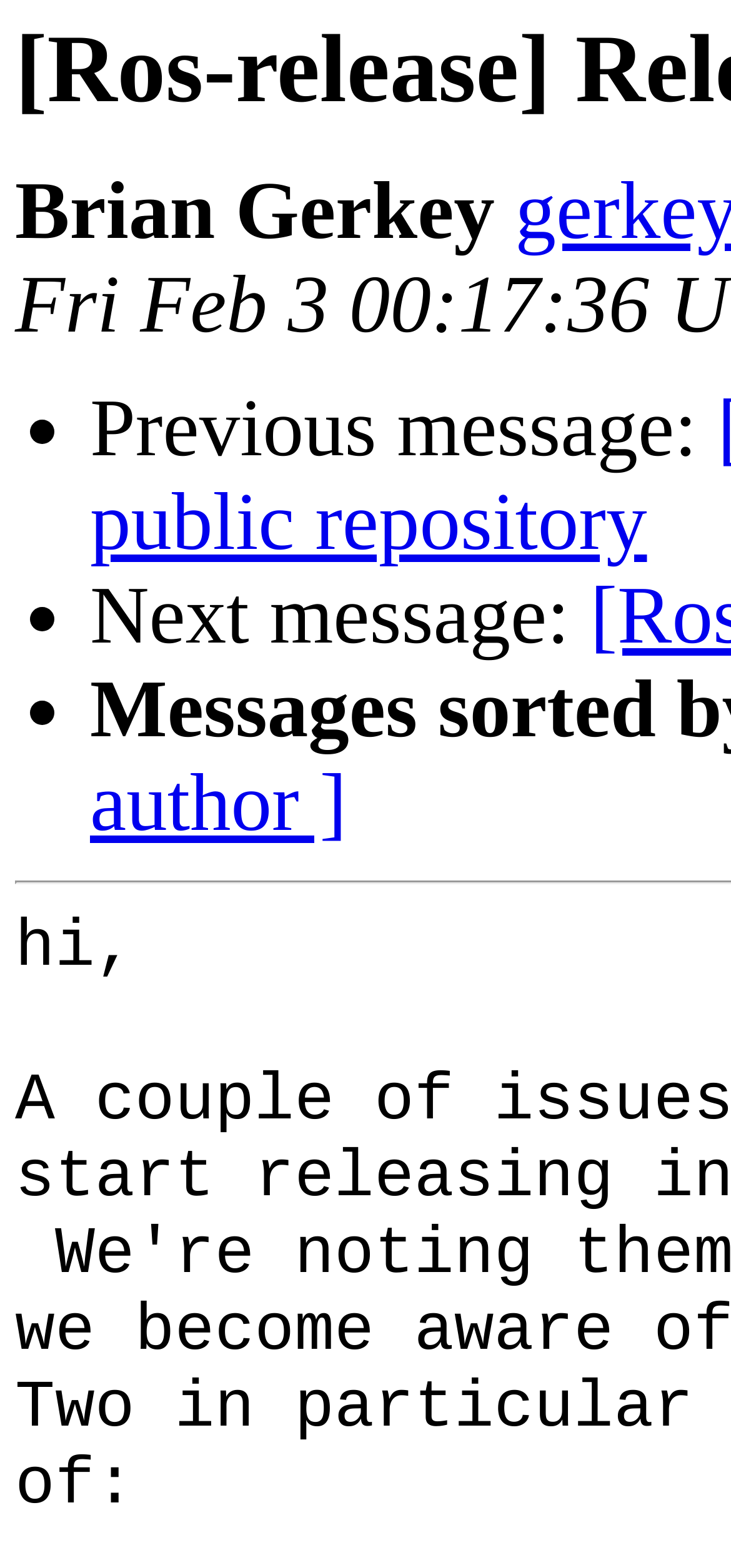Identify the primary heading of the webpage and provide its text.

[Ros-release] Releasing into Fuerte